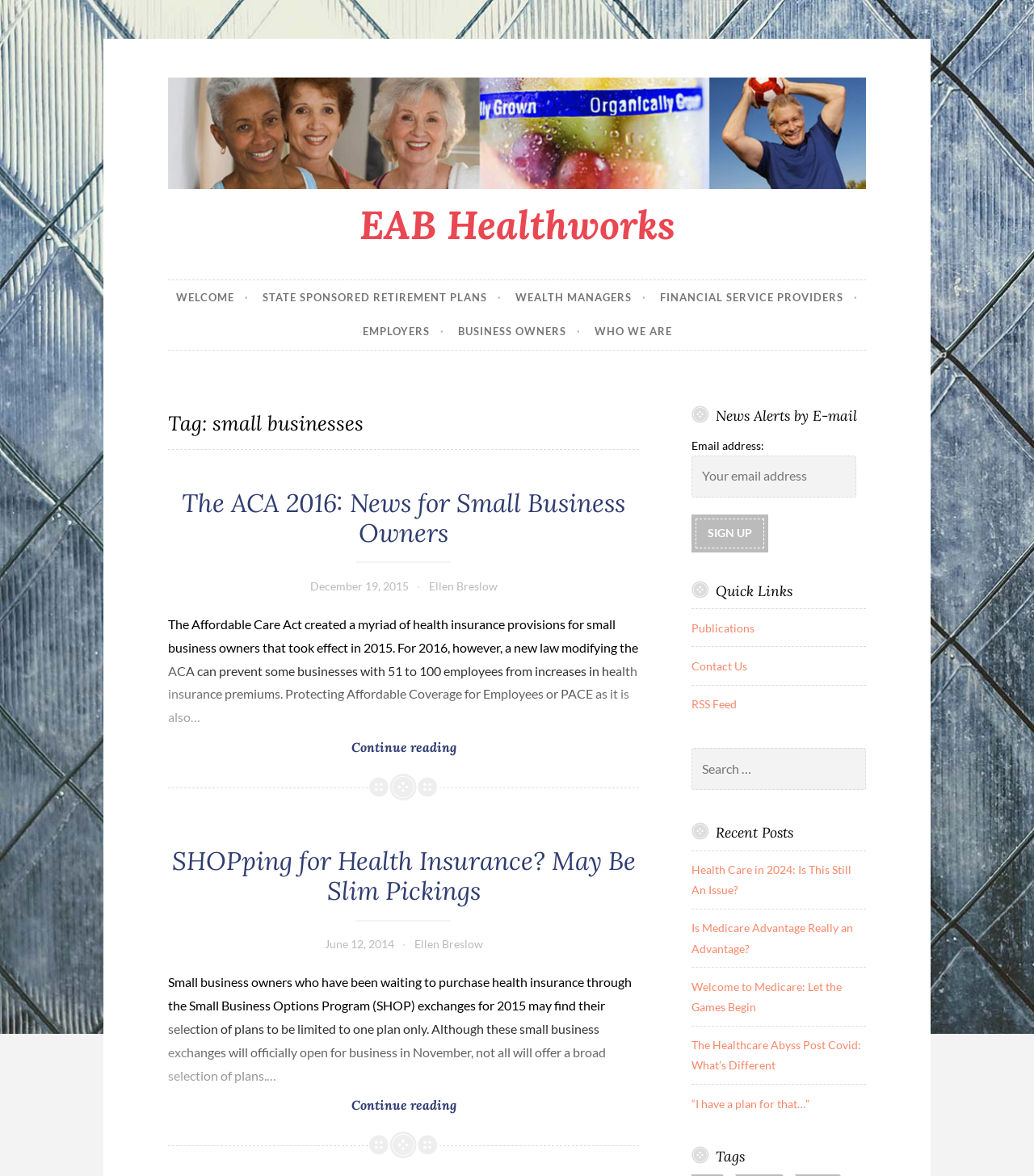Based on the image, provide a detailed response to the question:
What is the topic of the first article?

The topic of the first article can be found in the heading element 'The ACA 2016: News for Small Business Owners' which is a child of the first article element.